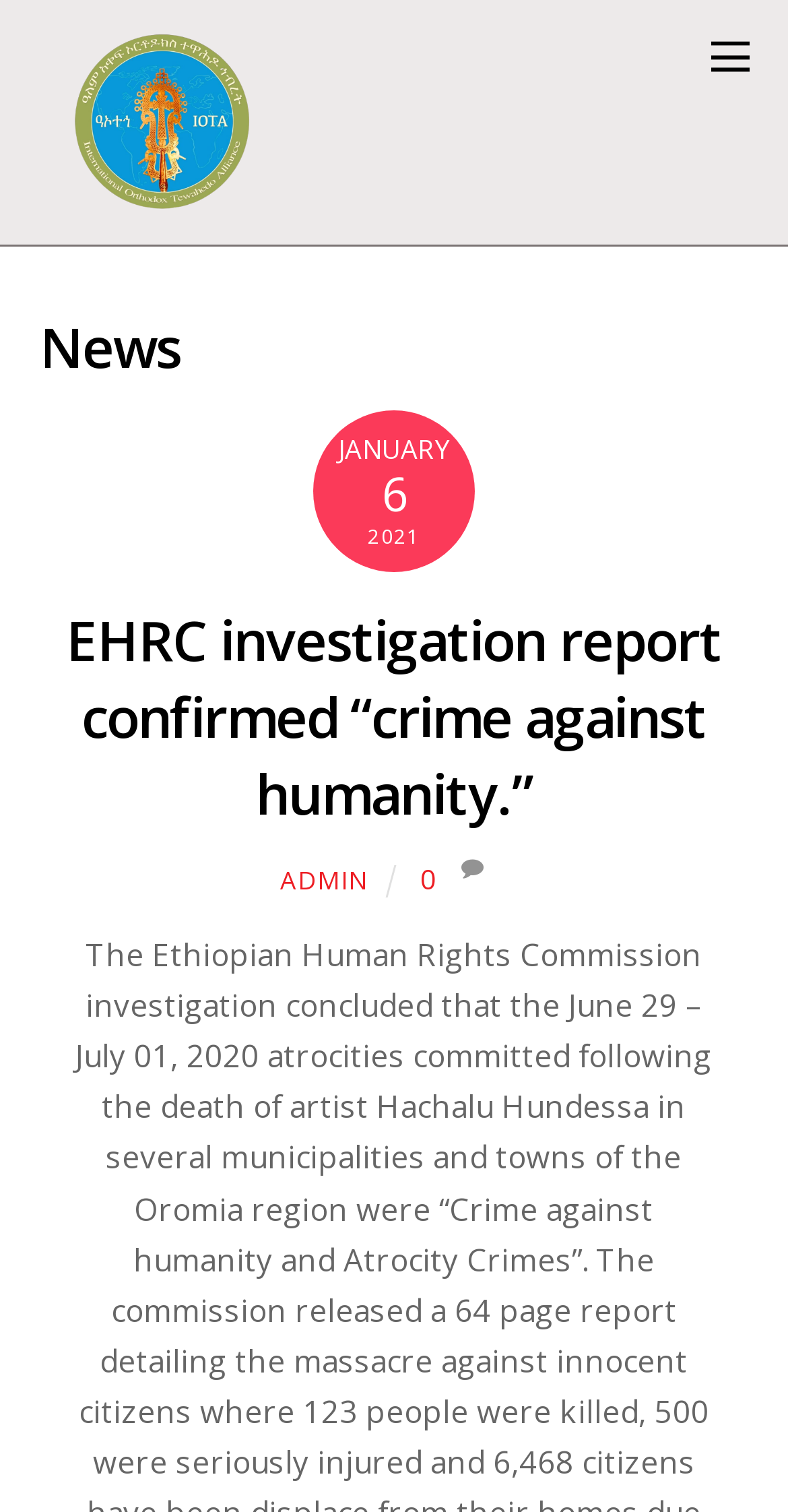Refer to the screenshot and answer the following question in detail:
What is the username of the administrator?

I found the username of the administrator by looking at the link element with the text 'ADMIN'. This link is likely to be the username of the administrator, as it is a common convention on websites.